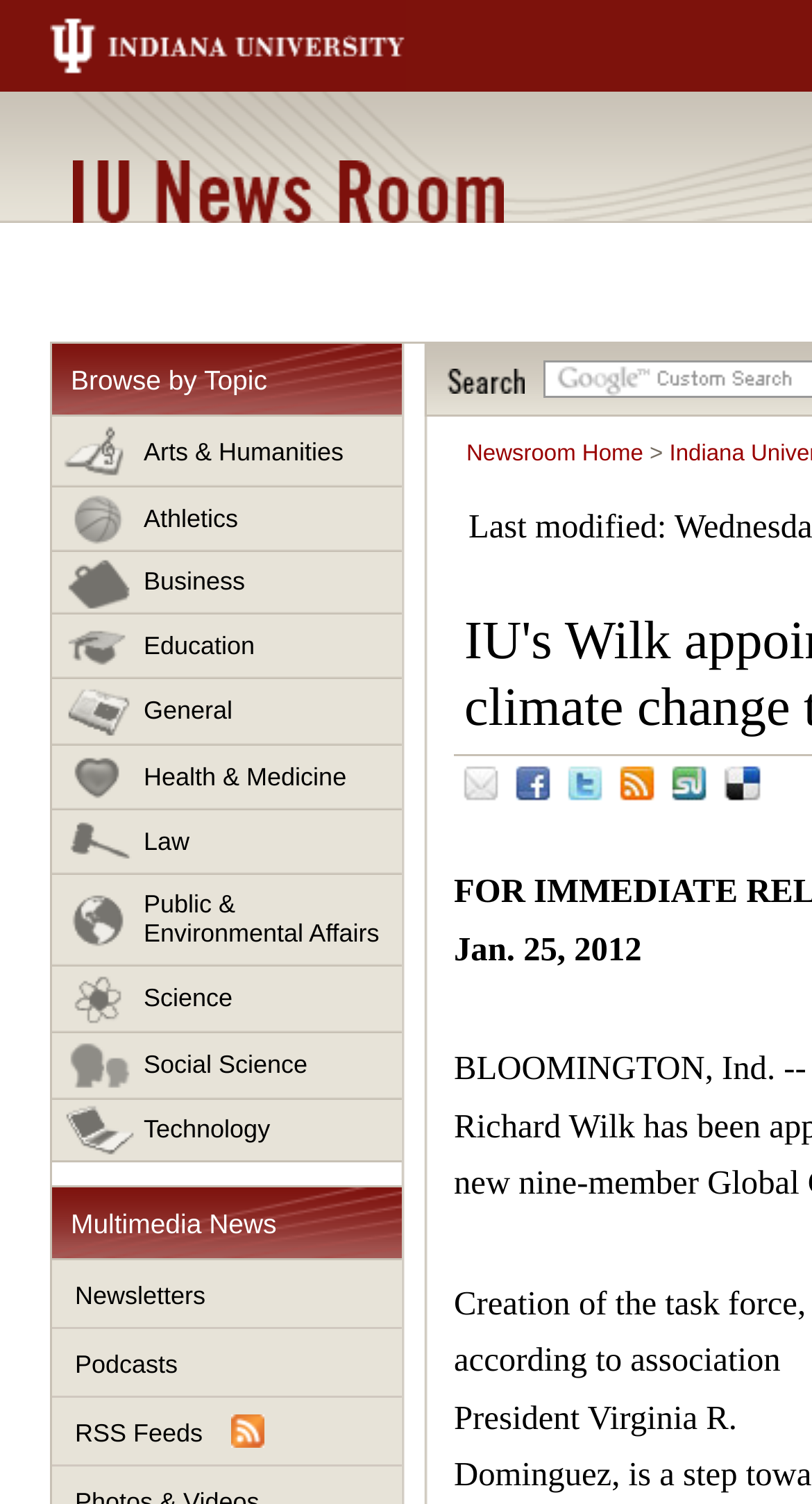Locate the bounding box coordinates of the area you need to click to fulfill this instruction: 'Subscribe to the newsletter'. The coordinates must be in the form of four float numbers ranging from 0 to 1: [left, top, right, bottom].

None